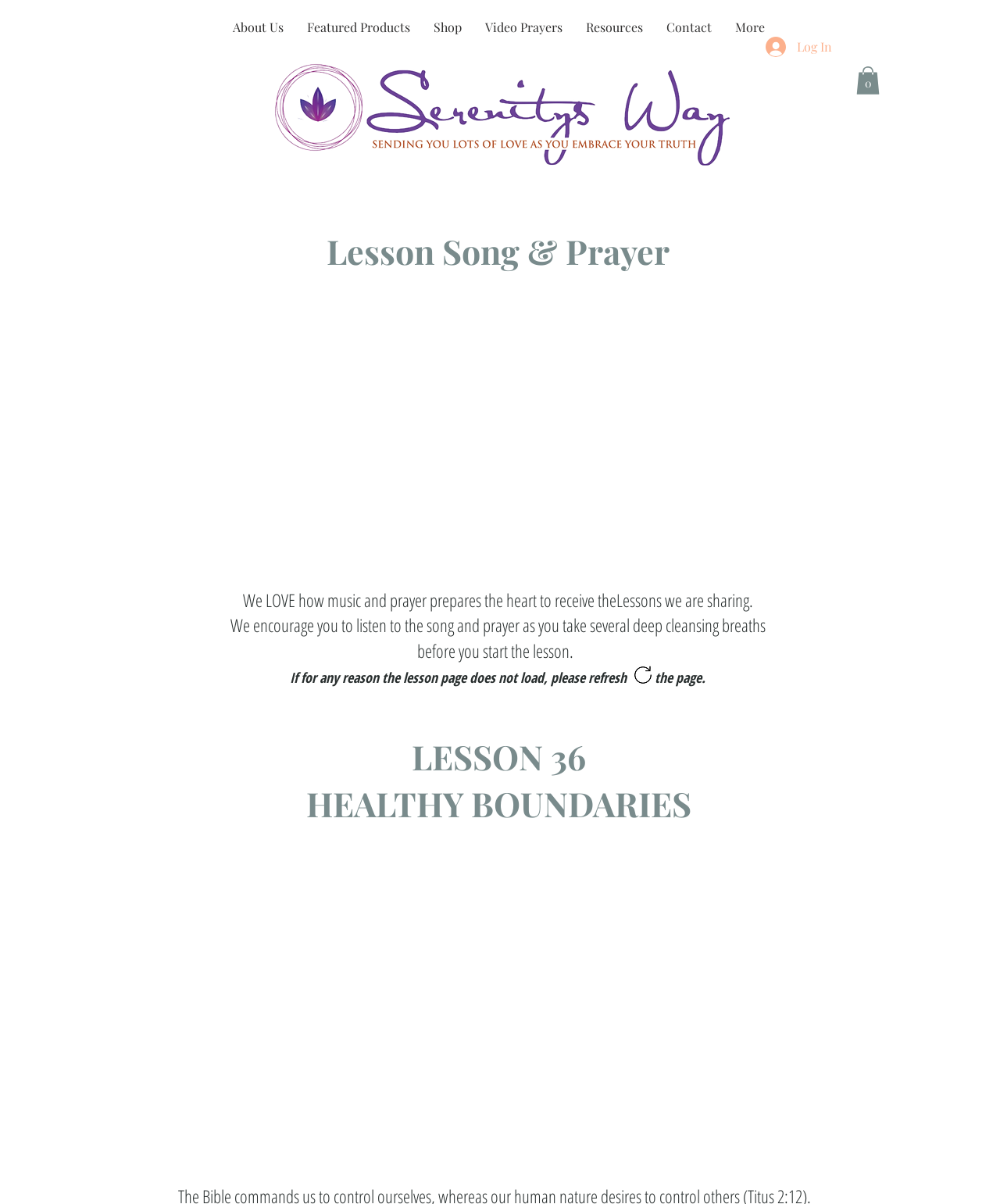Elaborate on the information and visuals displayed on the webpage.

The webpage is about Lesson 36: Healthy Boundaries from SerenitysWay. At the top left, there is a horizontal logo. Below the logo, there is a navigation menu with links to "About Us", "Featured Products", "Shop", "Video Prayers", "Resources", and "Contact". The menu is followed by a "More" option. 

To the right of the navigation menu, there is a "Log In" button accompanied by a small icon. Next to the "Log In" button, there is a "Cart with 0 items" button with a small SVG icon.

The main content of the webpage is divided into sections. The first section has a heading "Lesson Song & Prayer" and encourages users to listen to a song and prayer before starting the lesson. Below this section, there is a paragraph of text that provides instructions on what to do if the lesson page does not load, accompanied by a "refresh arrow" icon.

The main lesson content is headed by "LESSON 36 HEALTHY BOUNDARIES" in a prominent font. The webpage seems to be focused on providing a lesson plan and resources for users to learn about healthy boundaries, as hinted by the meta description "MAKE WISE CHOICES FOR YOUR LIFE Spend time in God’s word with a plan that you can understand. Investigate your thinking and learn to apply the principles of the word".